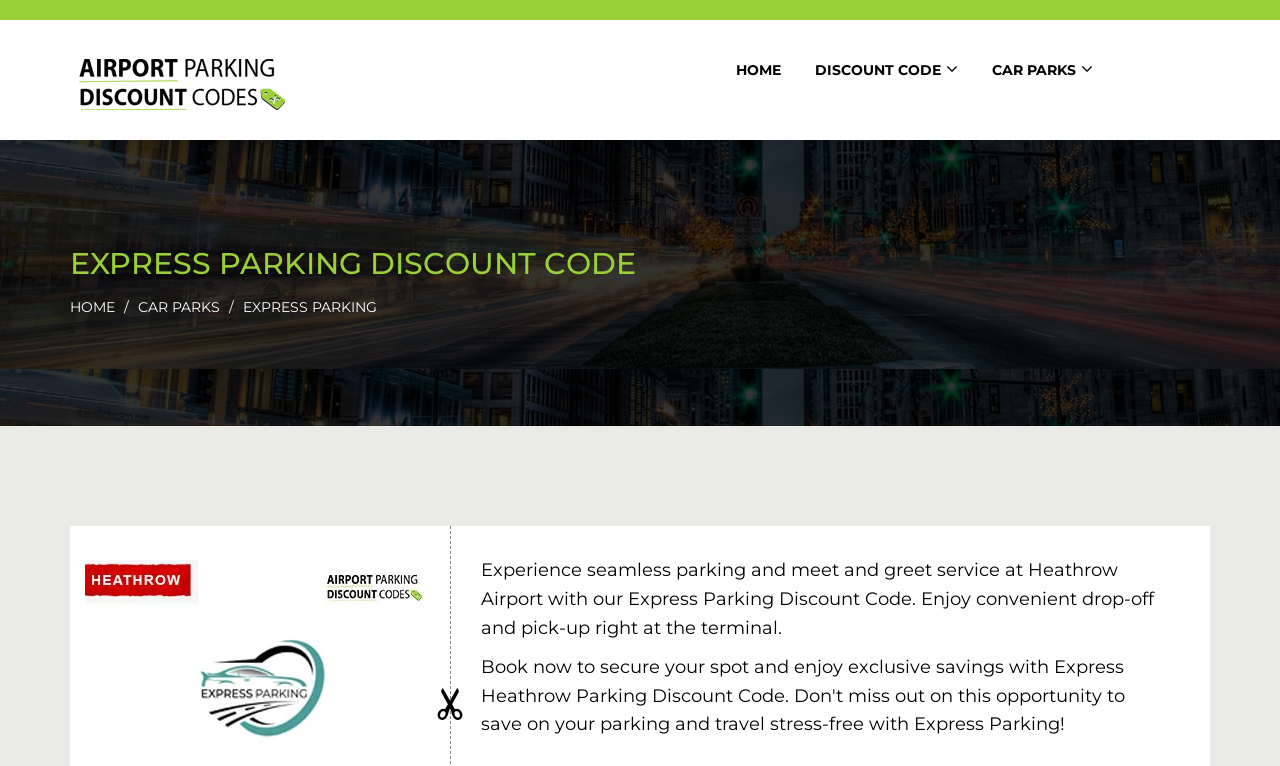Kindly determine the bounding box coordinates of the area that needs to be clicked to fulfill this instruction: "Get Heathrow Parking Discount Code".

[0.376, 0.894, 0.613, 0.922]